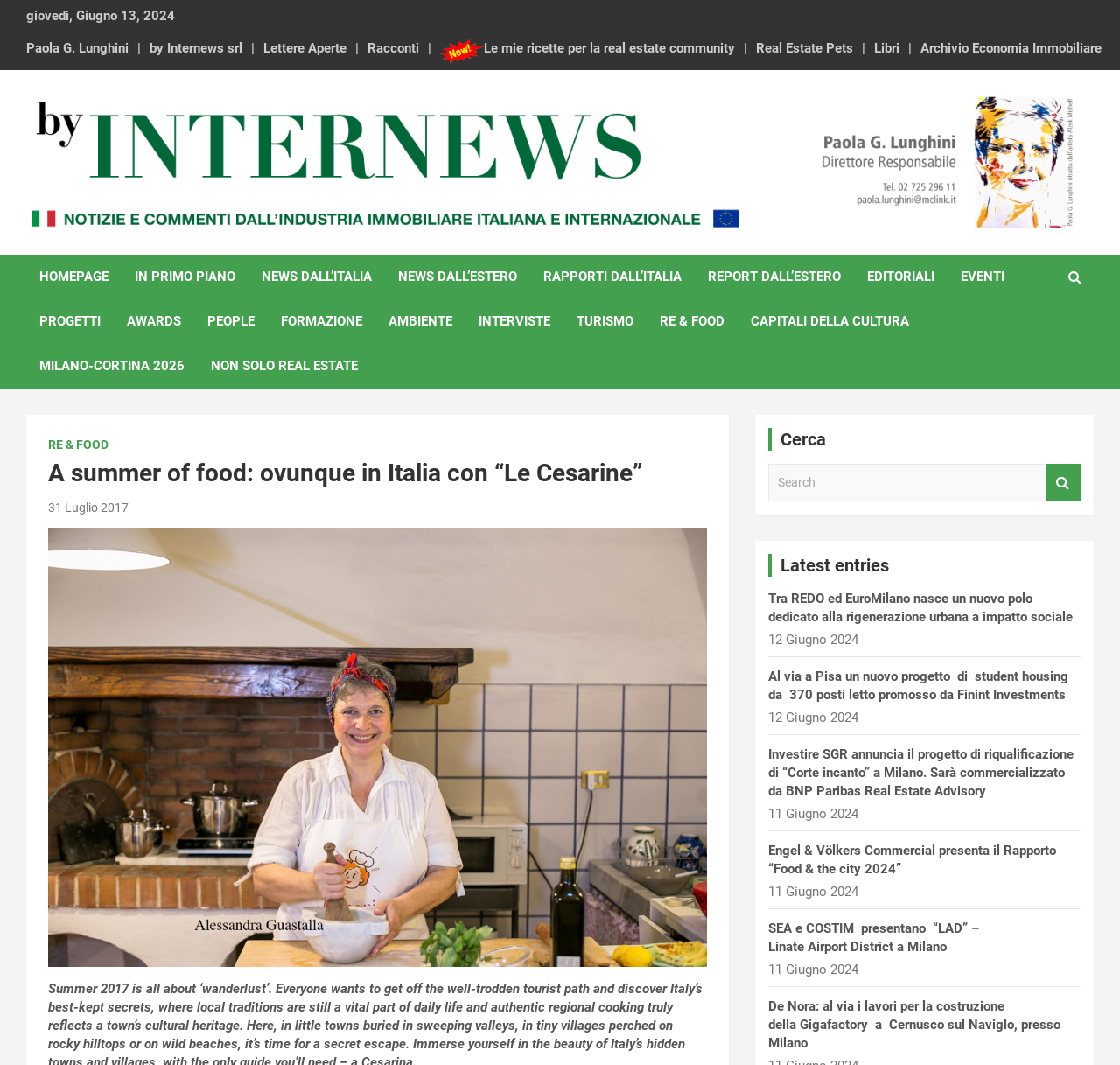What is the name of the artist who drew Paola G. Lunghini?
Refer to the screenshot and respond with a concise word or phrase.

Alzek Misheff